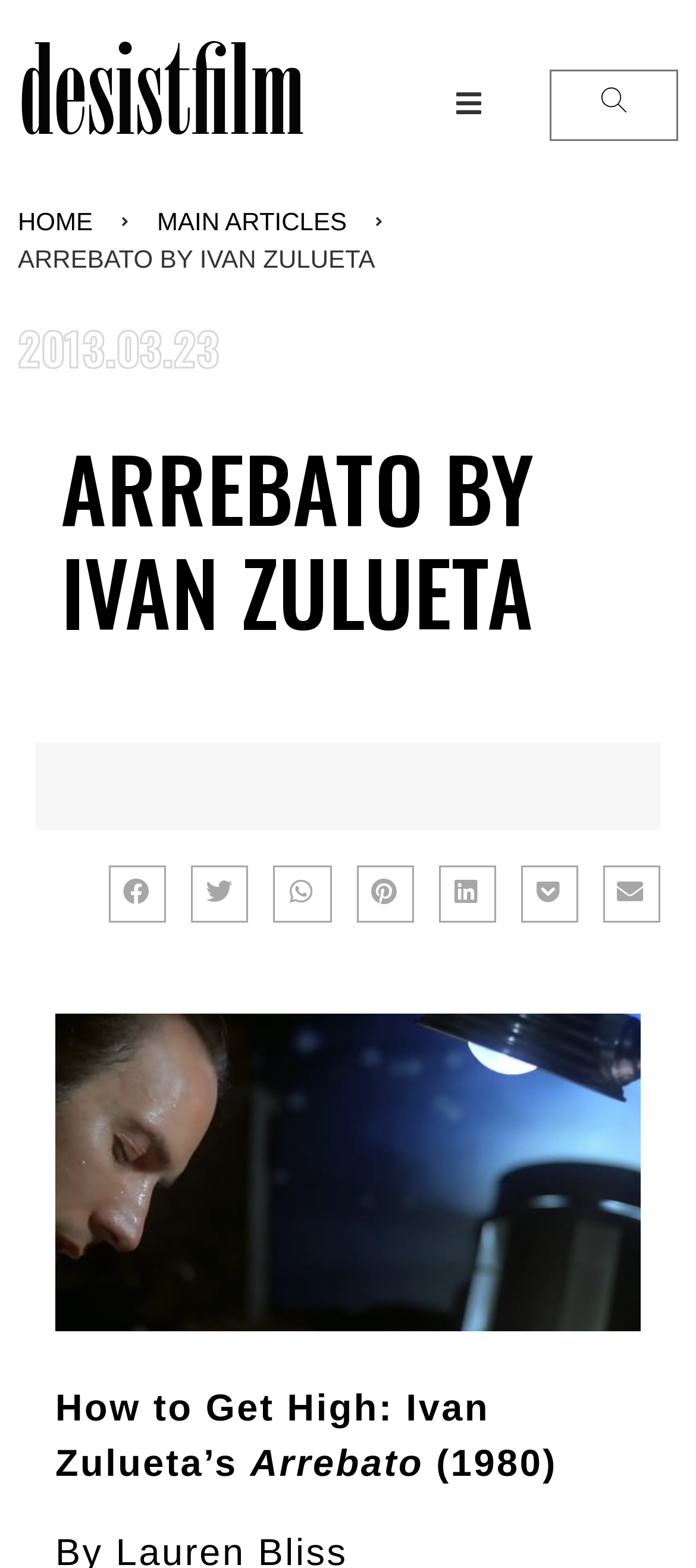Locate the bounding box coordinates of the clickable part needed for the task: "Click on the desistfilm link".

[0.026, 0.027, 0.436, 0.107]